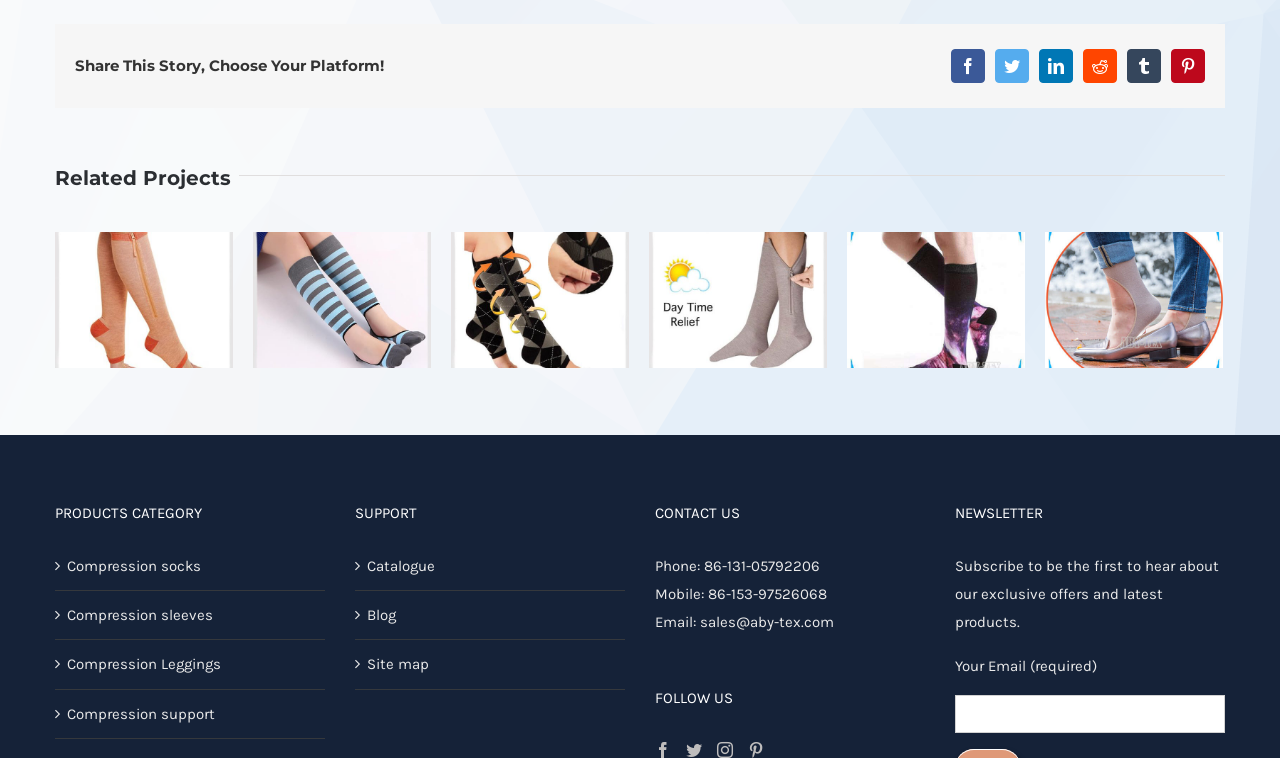Find the bounding box coordinates of the element I should click to carry out the following instruction: "Subscribe to the newsletter".

[0.746, 0.916, 0.957, 0.966]